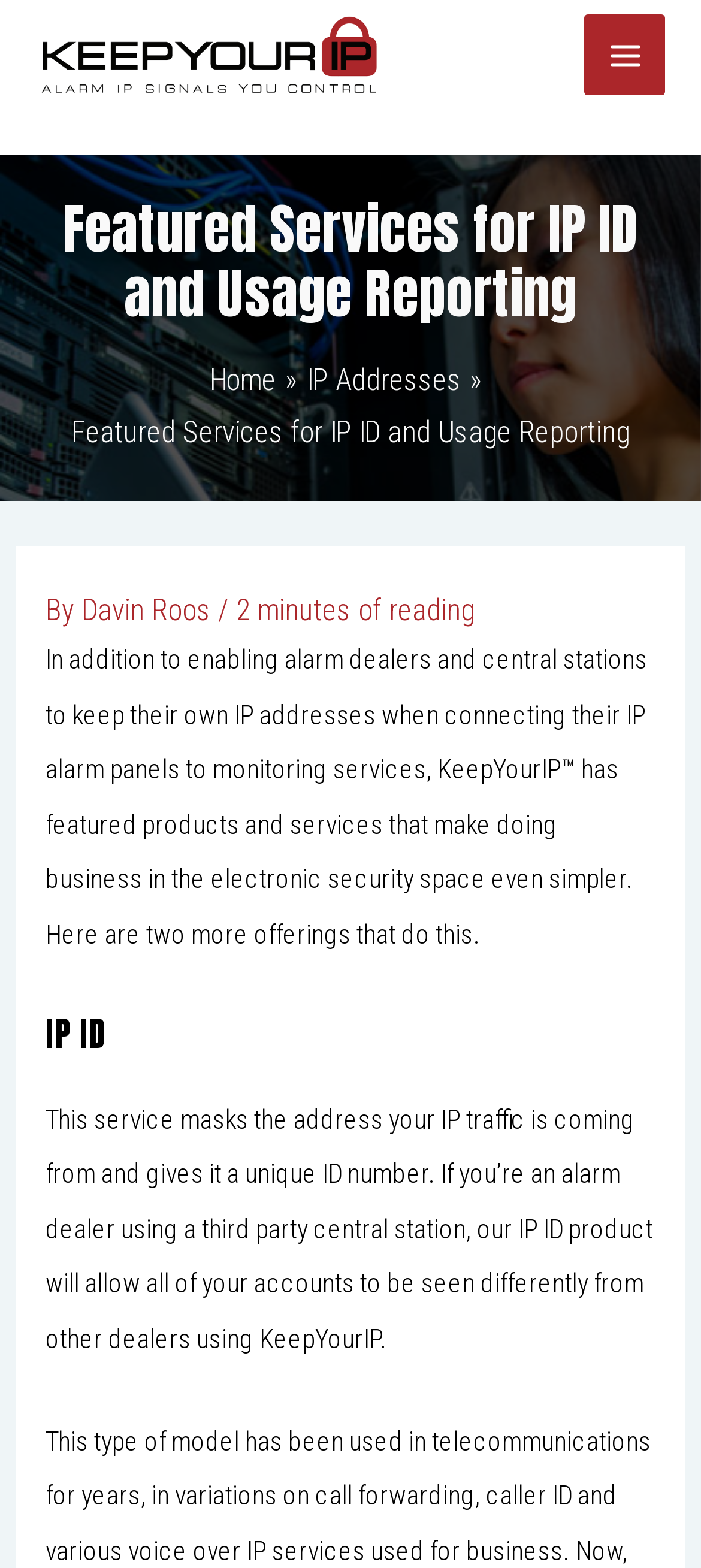Please locate and retrieve the main header text of the webpage.

Featured Services for IP ID and Usage Reporting